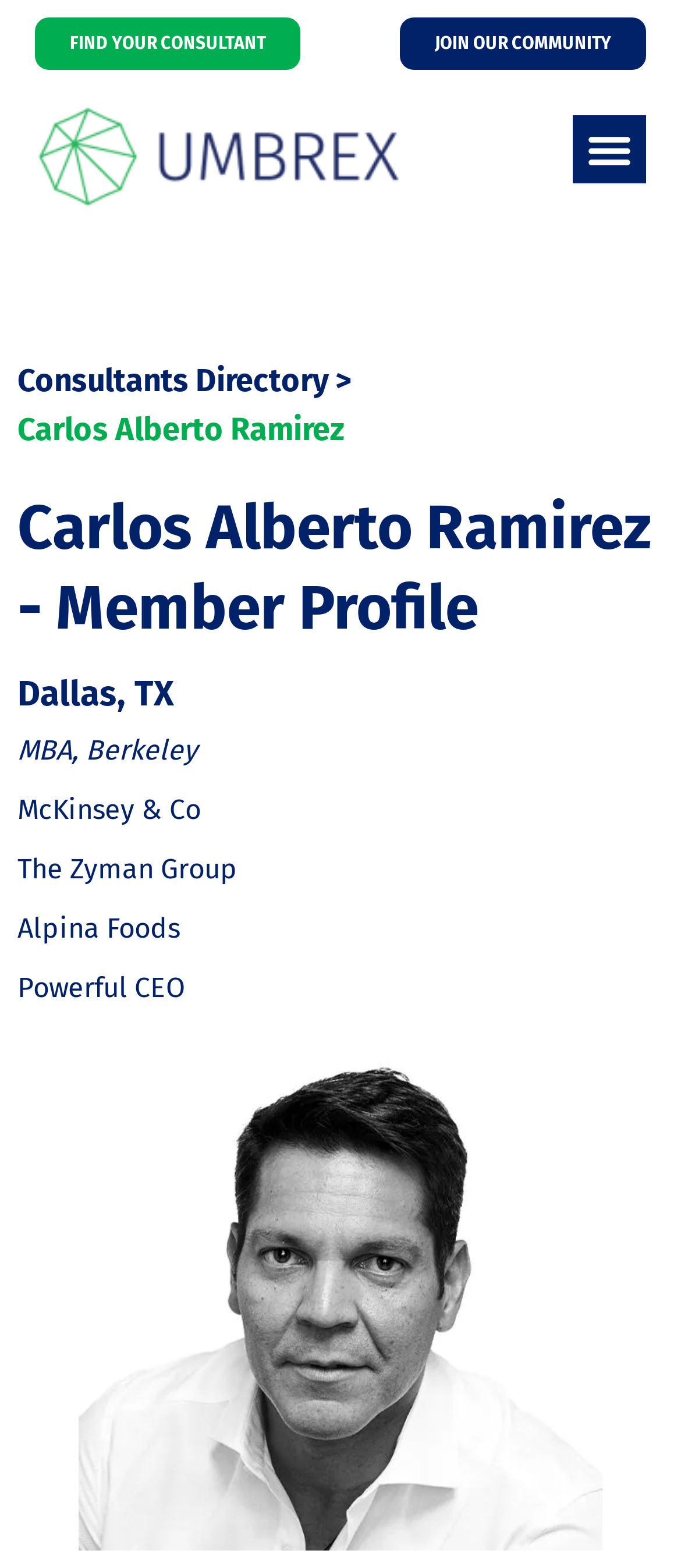What is the purpose of the 'FIND YOUR CONSULTANT' link?
Please give a detailed and elaborate answer to the question based on the image.

I inferred the purpose of the 'FIND YOUR CONSULTANT' link by looking at its text and assuming it would lead to a page where users can find a consultant, given the context of the webpage which appears to be a consultant's profile page.